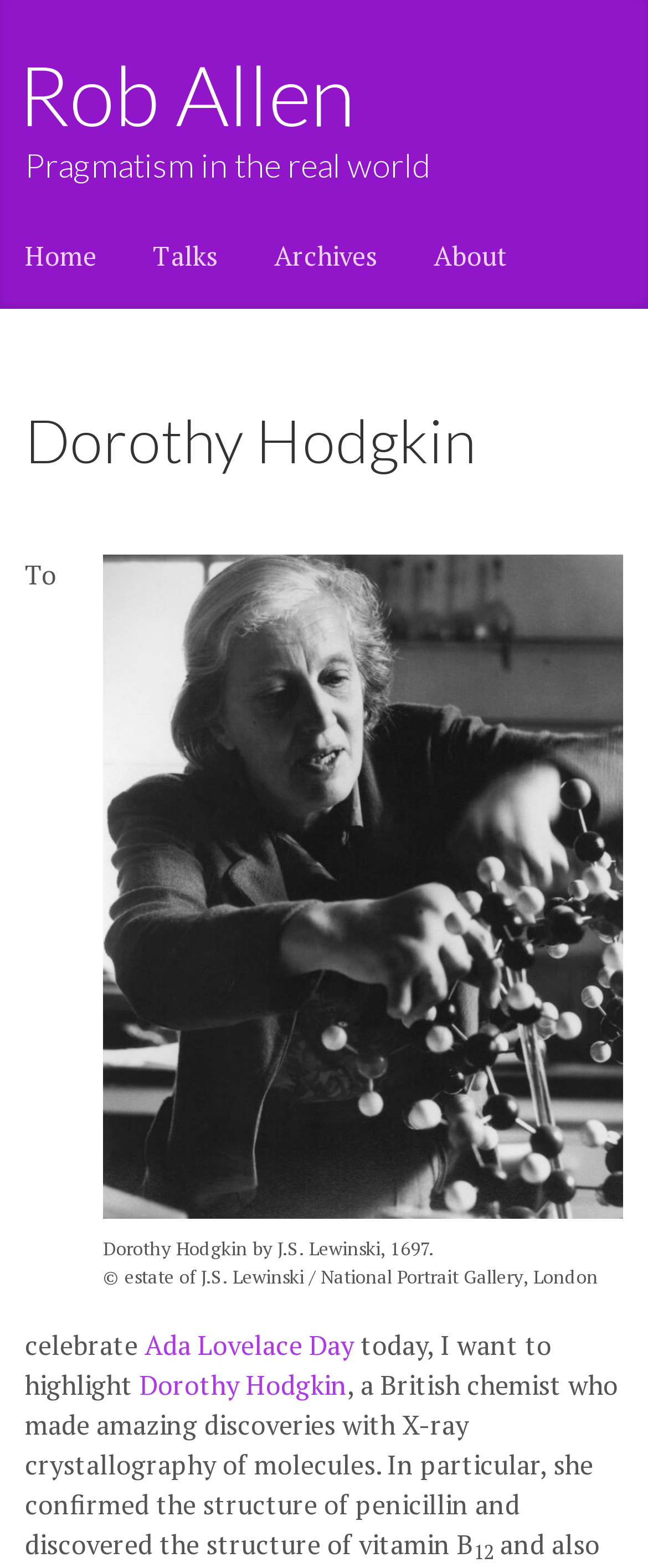Predict the bounding box coordinates of the area that should be clicked to accomplish the following instruction: "Click on the link to Rob Allen's page". The bounding box coordinates should consist of four float numbers between 0 and 1, i.e., [left, top, right, bottom].

[0.038, 0.029, 0.548, 0.092]